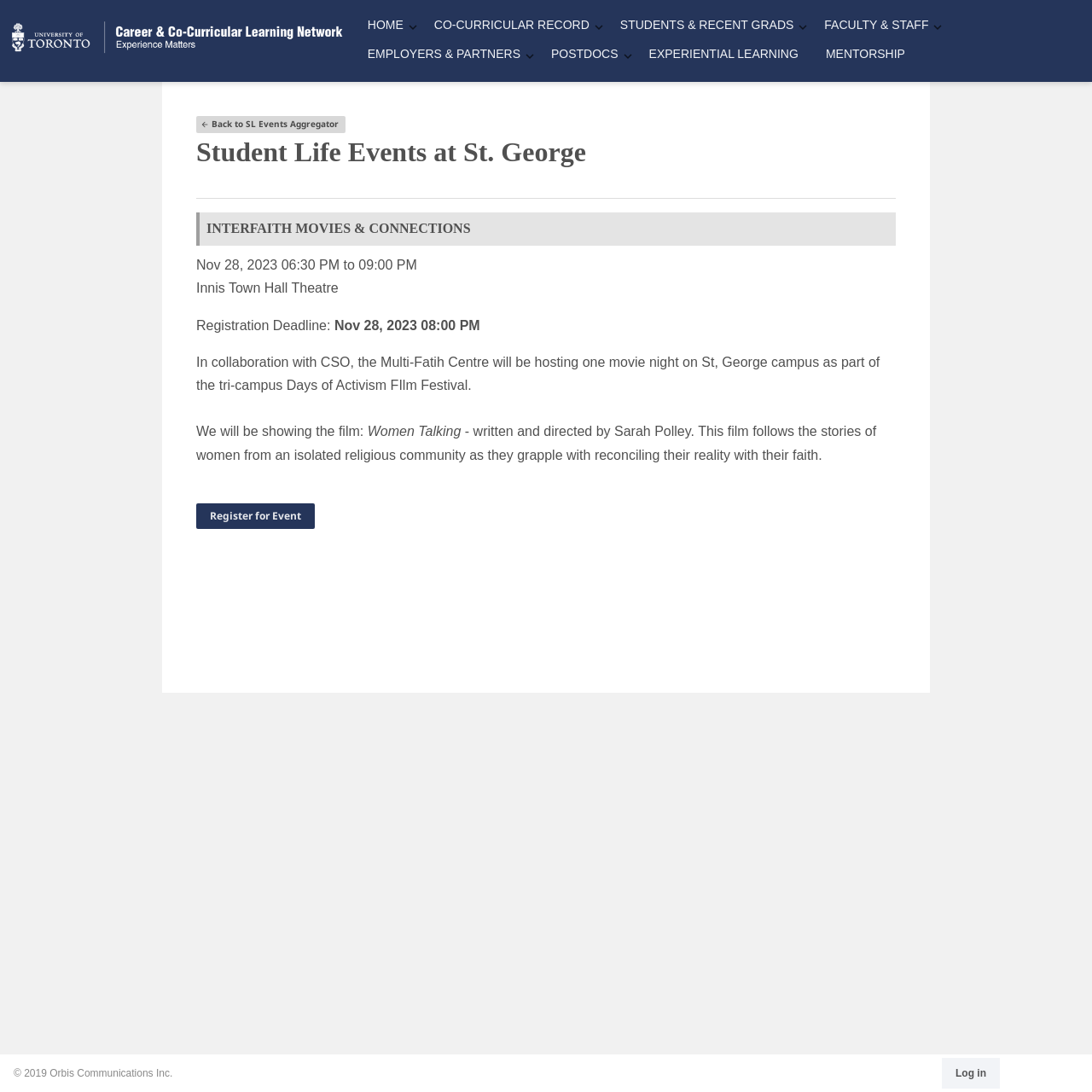Provide the bounding box for the UI element matching this description: "Register for Event".

[0.18, 0.461, 0.288, 0.484]